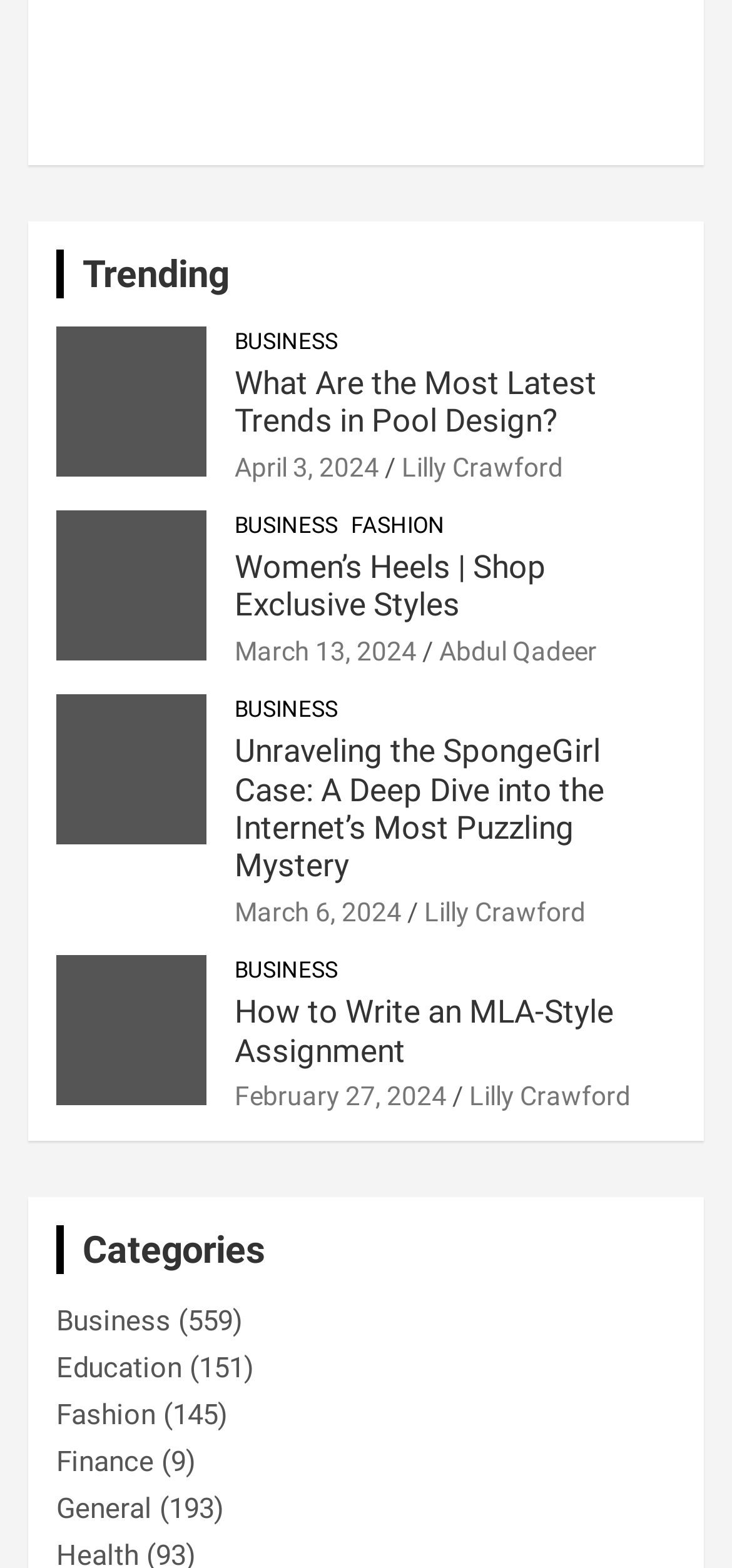What is the date of the article about SpongeGirl Case?
Answer the question based on the image using a single word or a brief phrase.

March 6, 2024